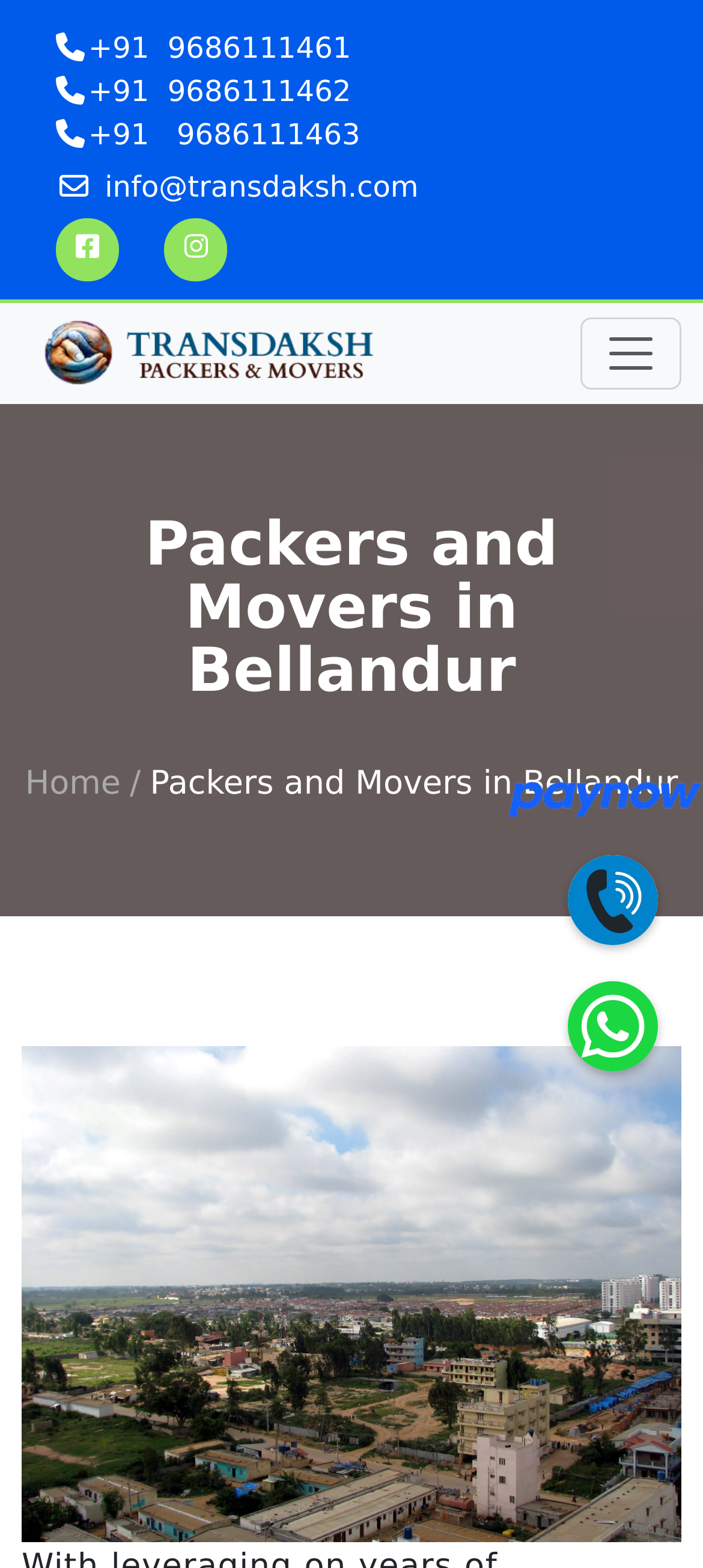Identify the bounding box coordinates of the region that needs to be clicked to carry out this instruction: "Contact GPN". Provide these coordinates as four float numbers ranging from 0 to 1, i.e., [left, top, right, bottom].

None